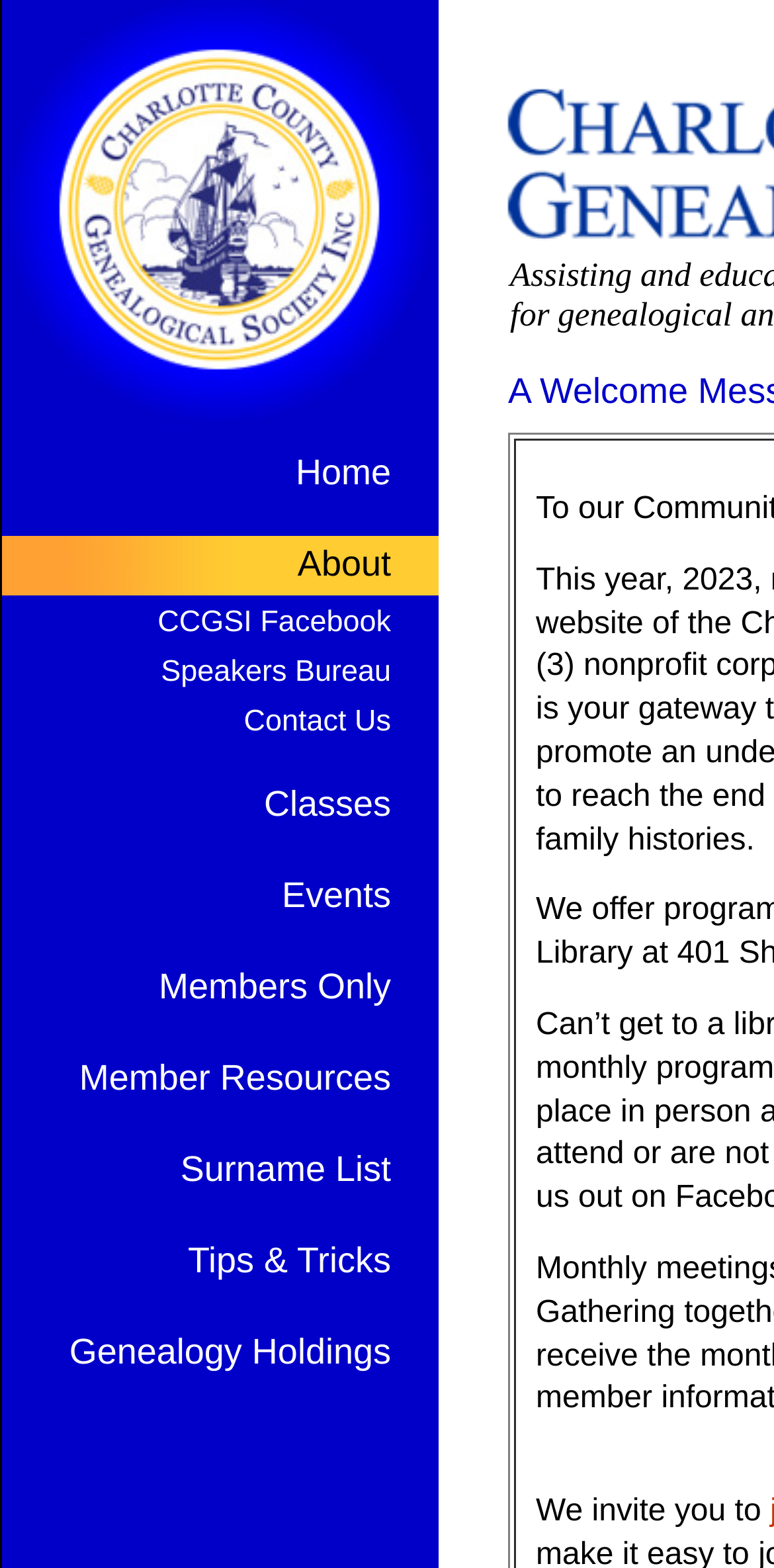What is the name of the library where one-on-one help is available?
Please respond to the question with a detailed and well-explained answer.

I found the answer by reading the meta description of the webpage, which mentions that one-on-one help is available at the Mid-County Regional Library.